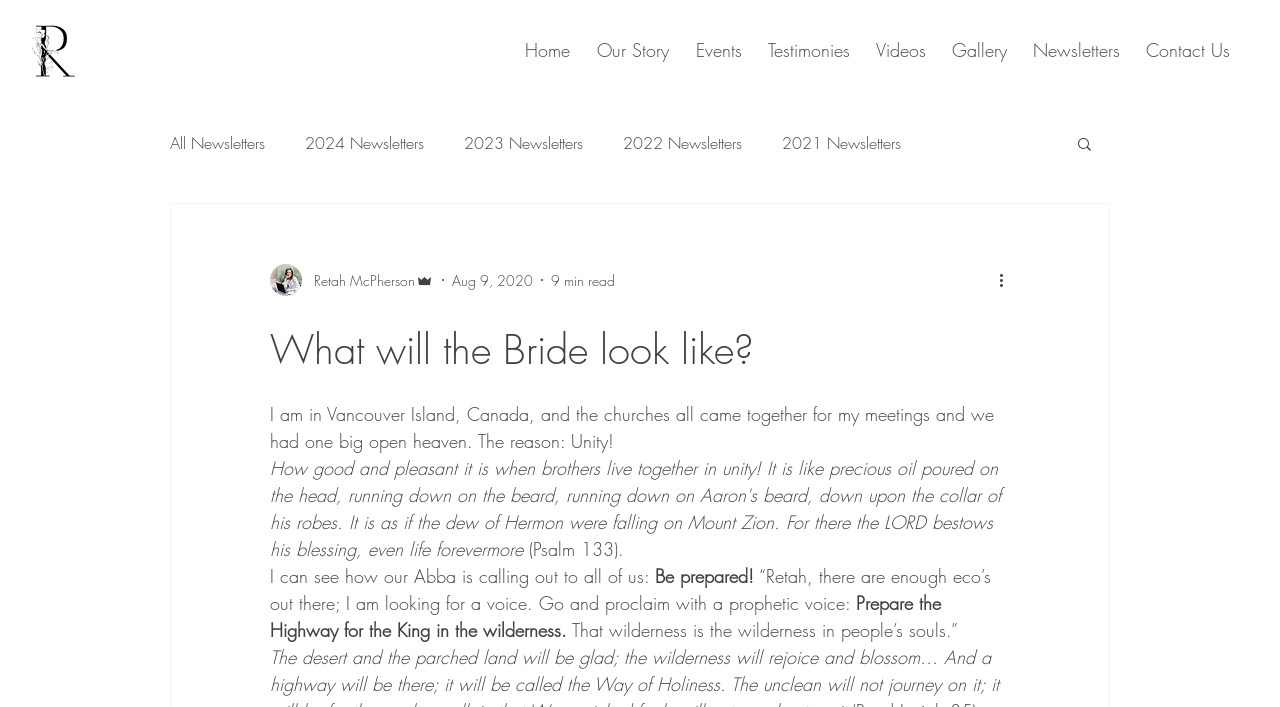How many links are in the navigation section?
Using the visual information, reply with a single word or short phrase.

7